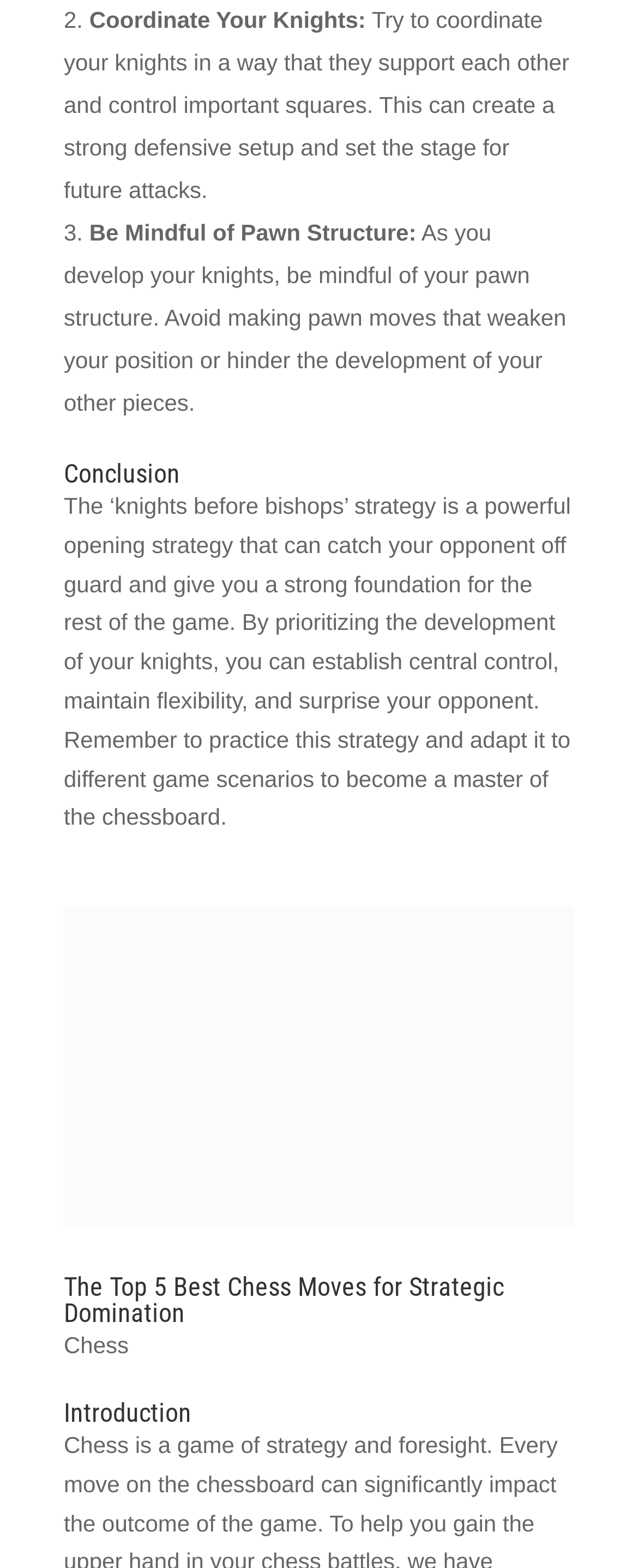What is the focus of the 'knights before bishops' strategy?
Provide a fully detailed and comprehensive answer to the question.

The 'knights before bishops' strategy is focused on establishing central control, as stated in the StaticText element with the text 'The ‘knights before bishops’ strategy is a powerful opening strategy that can catch your opponent off guard and give you a strong foundation for the rest of the game.'